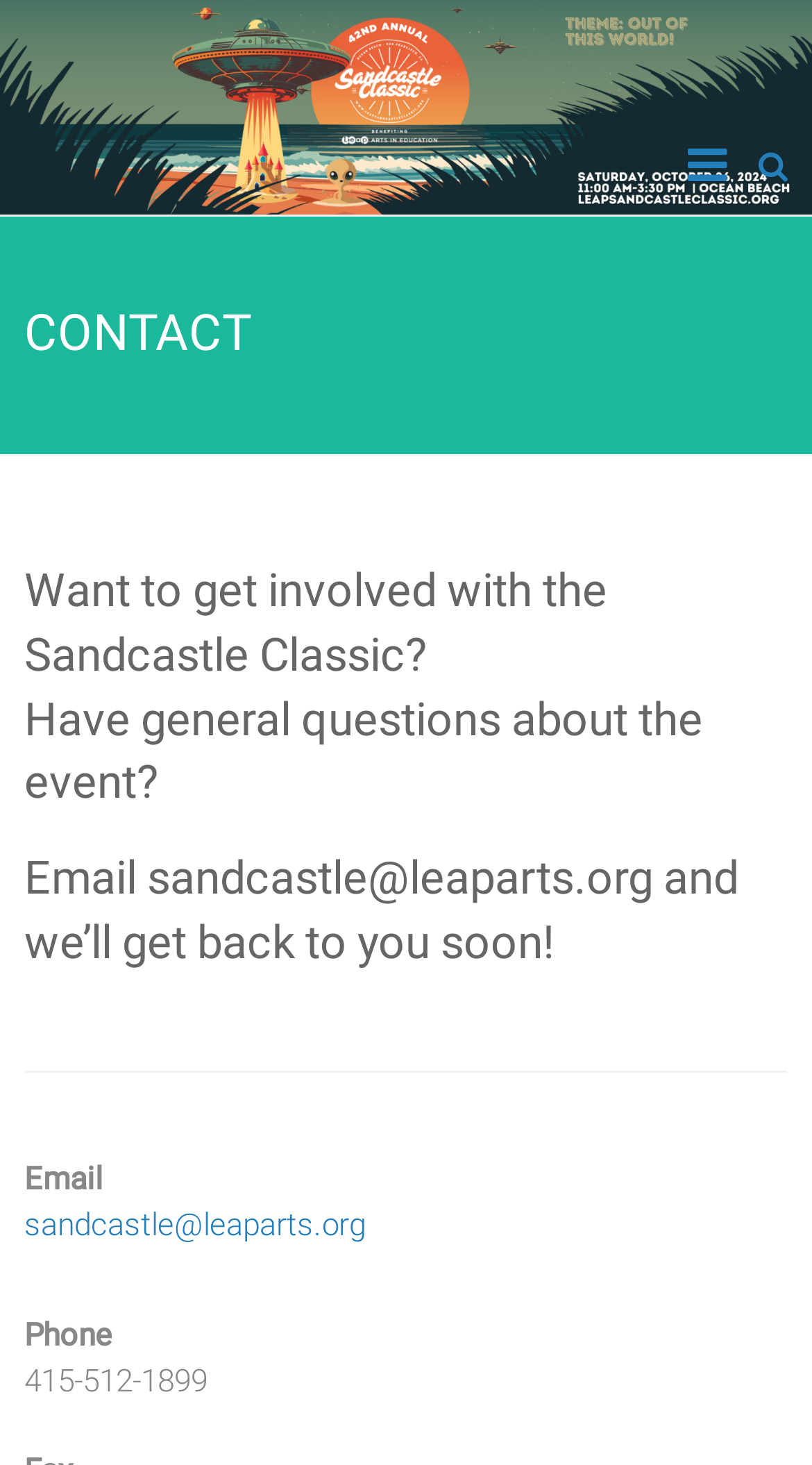What is the email address to contact for general questions?
Provide a well-explained and detailed answer to the question.

I found this answer by looking at the sentence 'Email sandcastle@leaparts.org and we’ll get back to you soon!' which explicitly mentions the email address to contact for general questions.